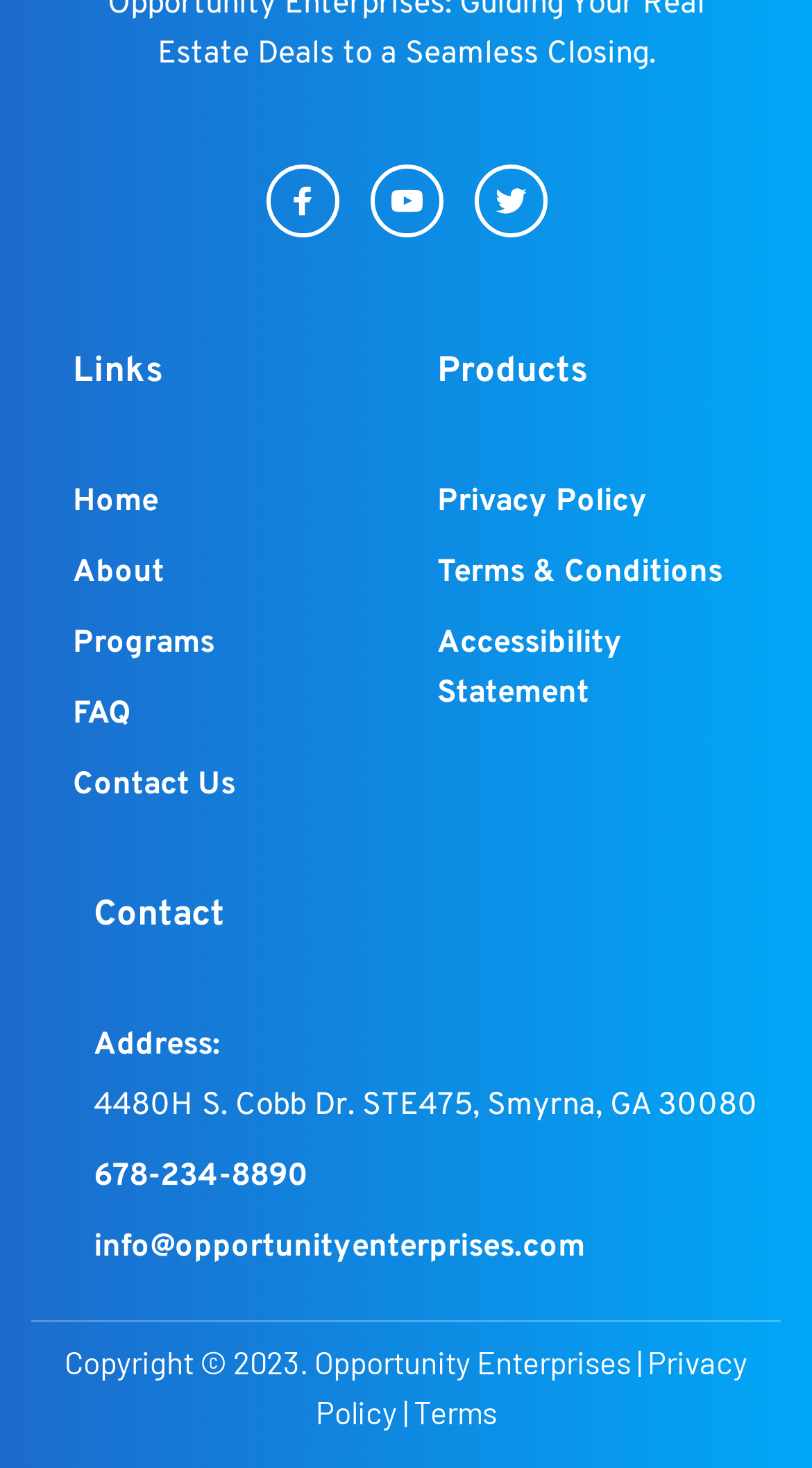Specify the bounding box coordinates of the region I need to click to perform the following instruction: "contact us". The coordinates must be four float numbers in the range of 0 to 1, i.e., [left, top, right, bottom].

[0.09, 0.522, 0.29, 0.549]